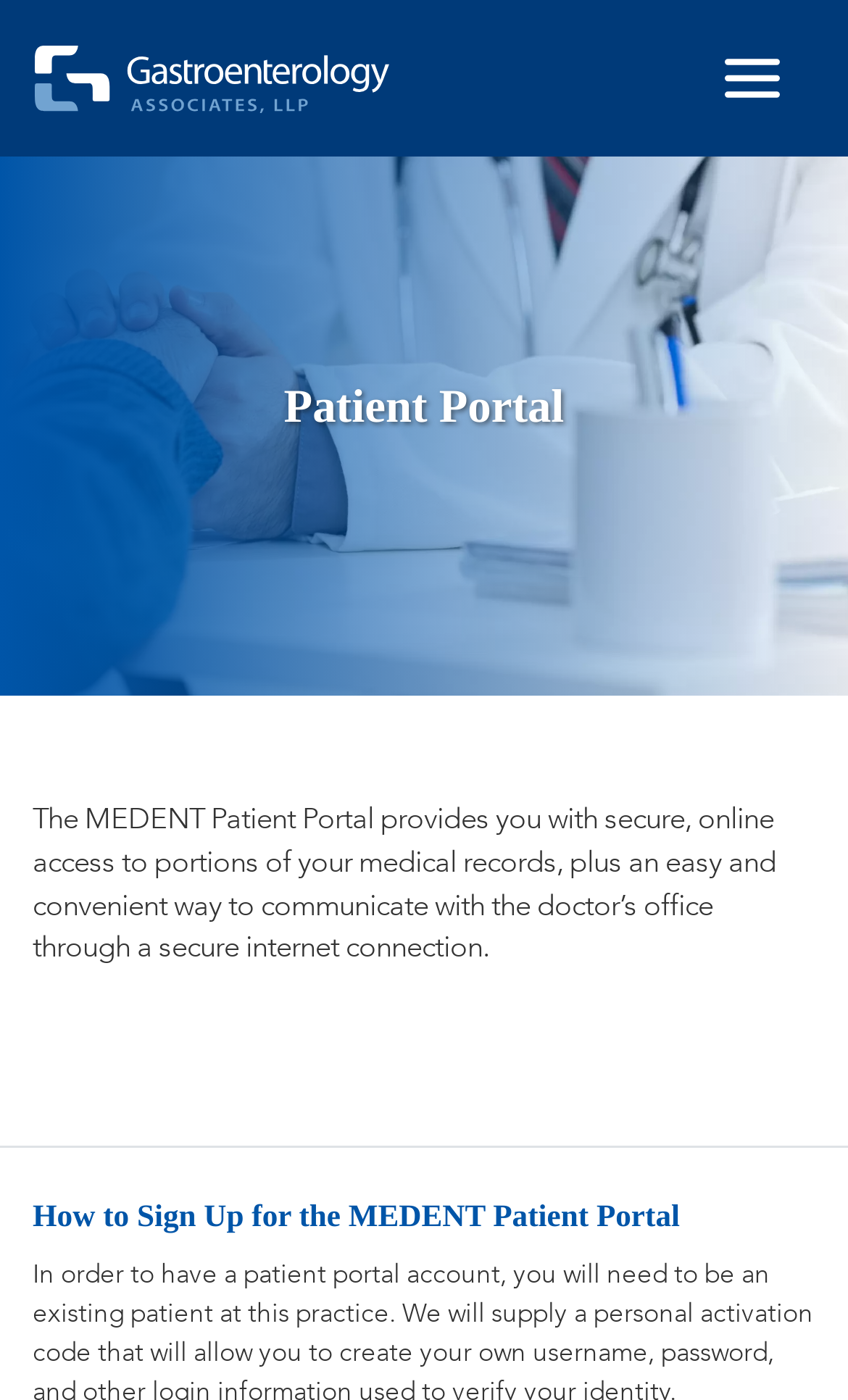Provide your answer to the question using just one word or phrase: What is the purpose of the MEDENT Patient Portal?

Secure online access to medical records